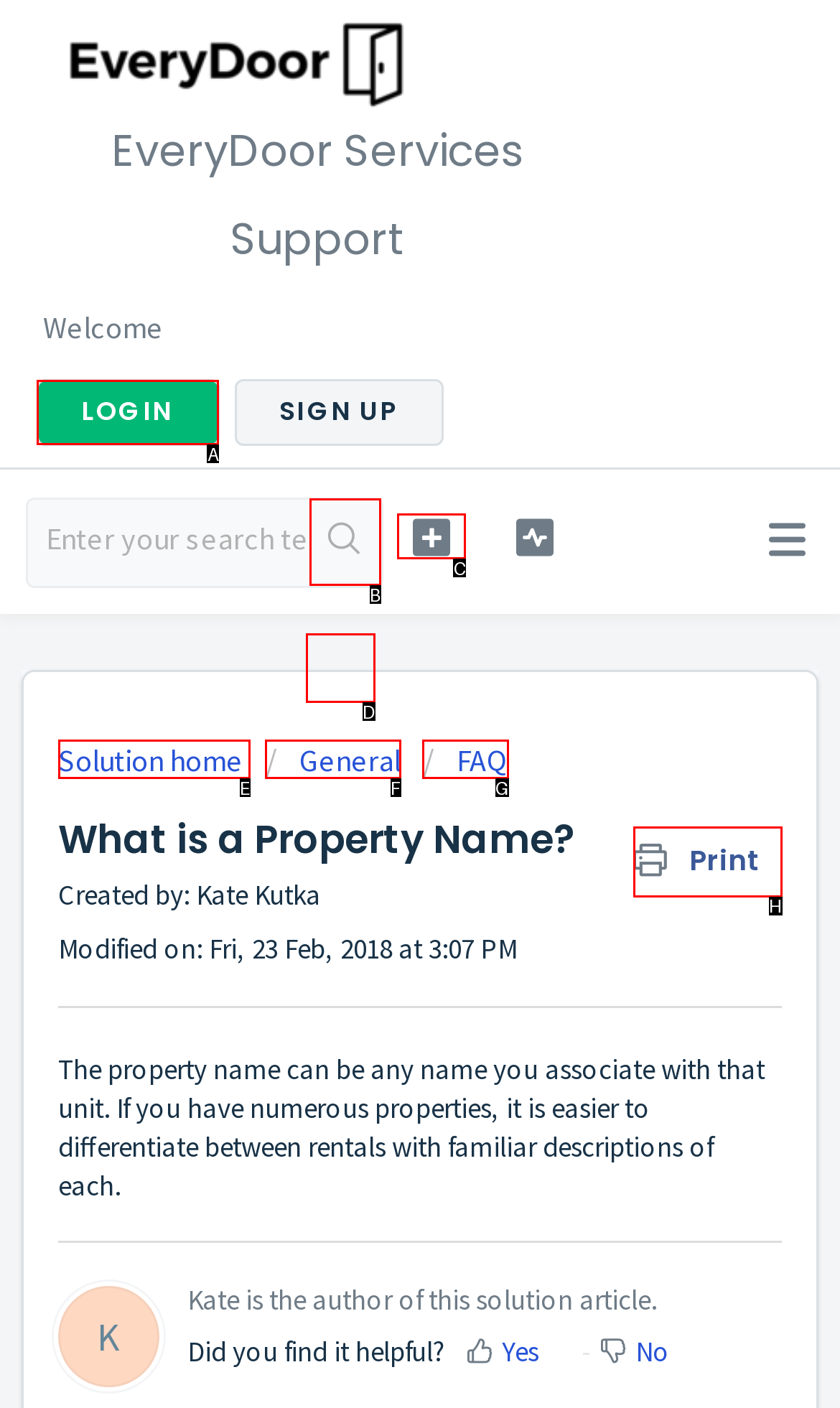Identify the appropriate lettered option to execute the following task: Search for a property
Respond with the letter of the selected choice.

B